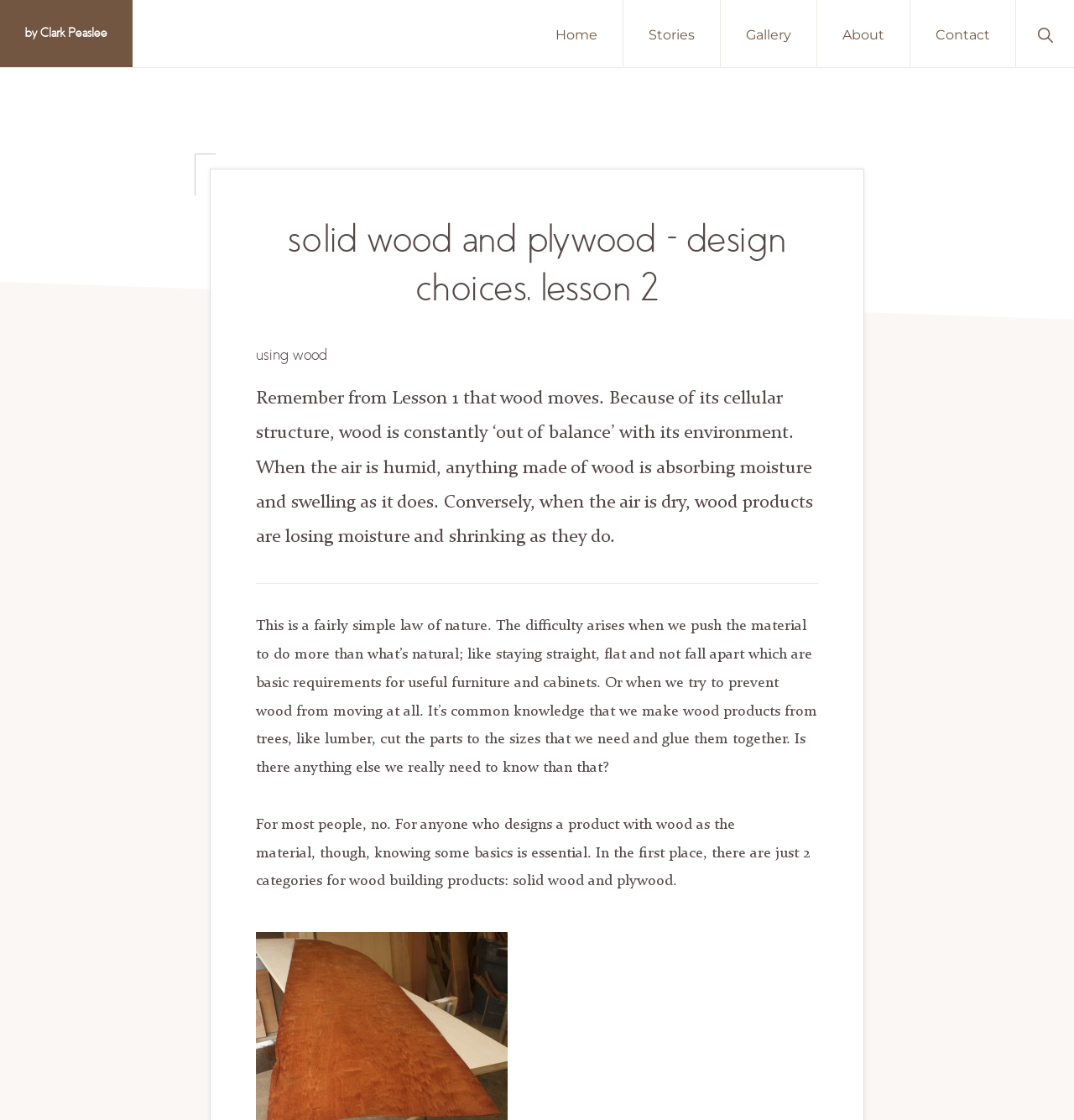What is the purpose of knowing wood basics for designers? Examine the screenshot and reply using just one word or a brief phrase.

to make useful furniture and cabinets